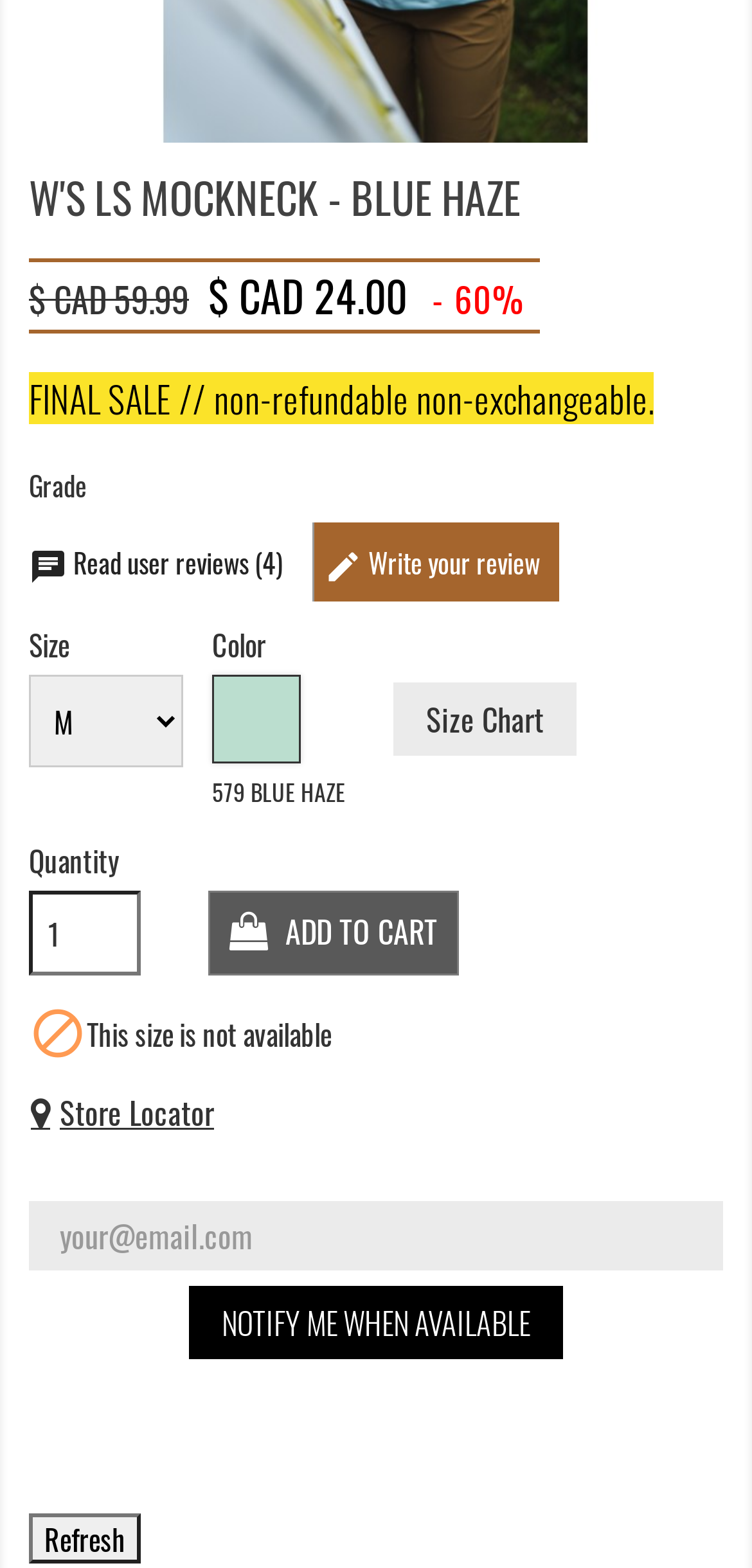Please study the image and answer the question comprehensively:
What is the discount percentage?

The discount percentage can be found in the StaticText element with the text '- 60%' at coordinates [0.574, 0.175, 0.697, 0.207].